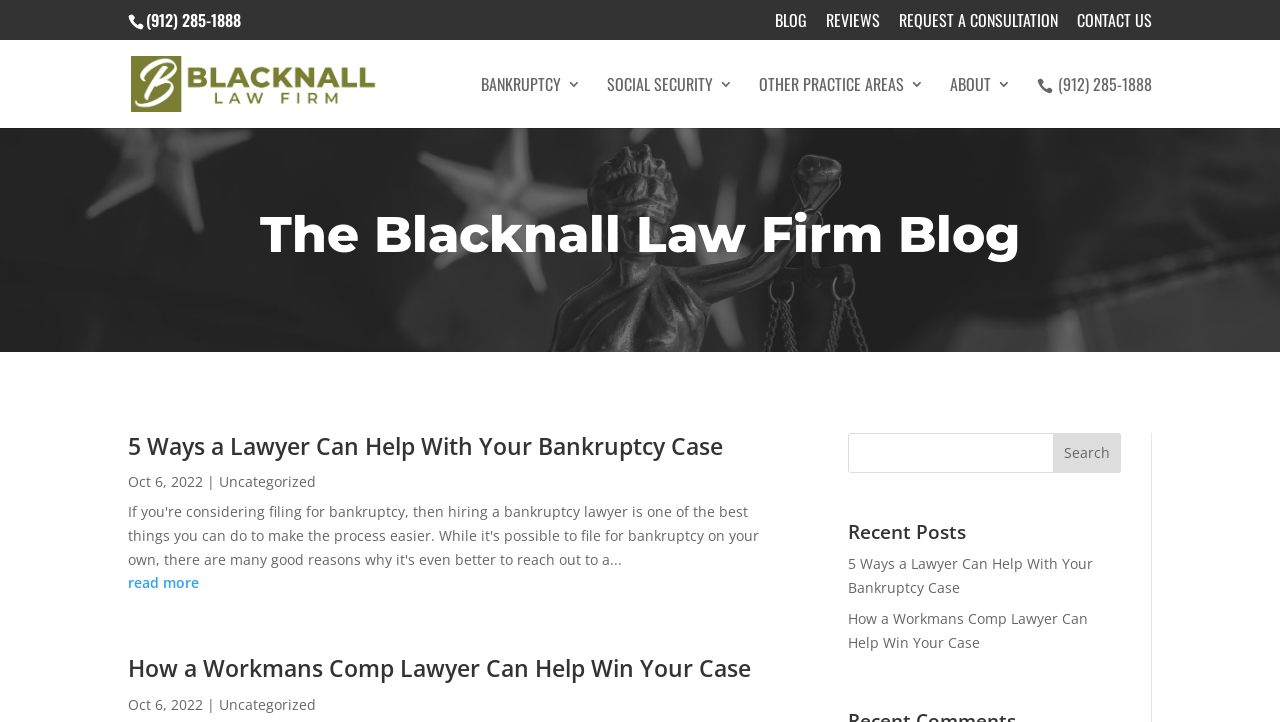What are the practice areas of the law firm?
Based on the screenshot, give a detailed explanation to answer the question.

I found the practice areas by looking at the middle section of the webpage, where I saw three static text elements with the practice areas 'BANKRUPTCY', 'SOCIAL SECURITY', and 'OTHER PRACTICE AREAS'.